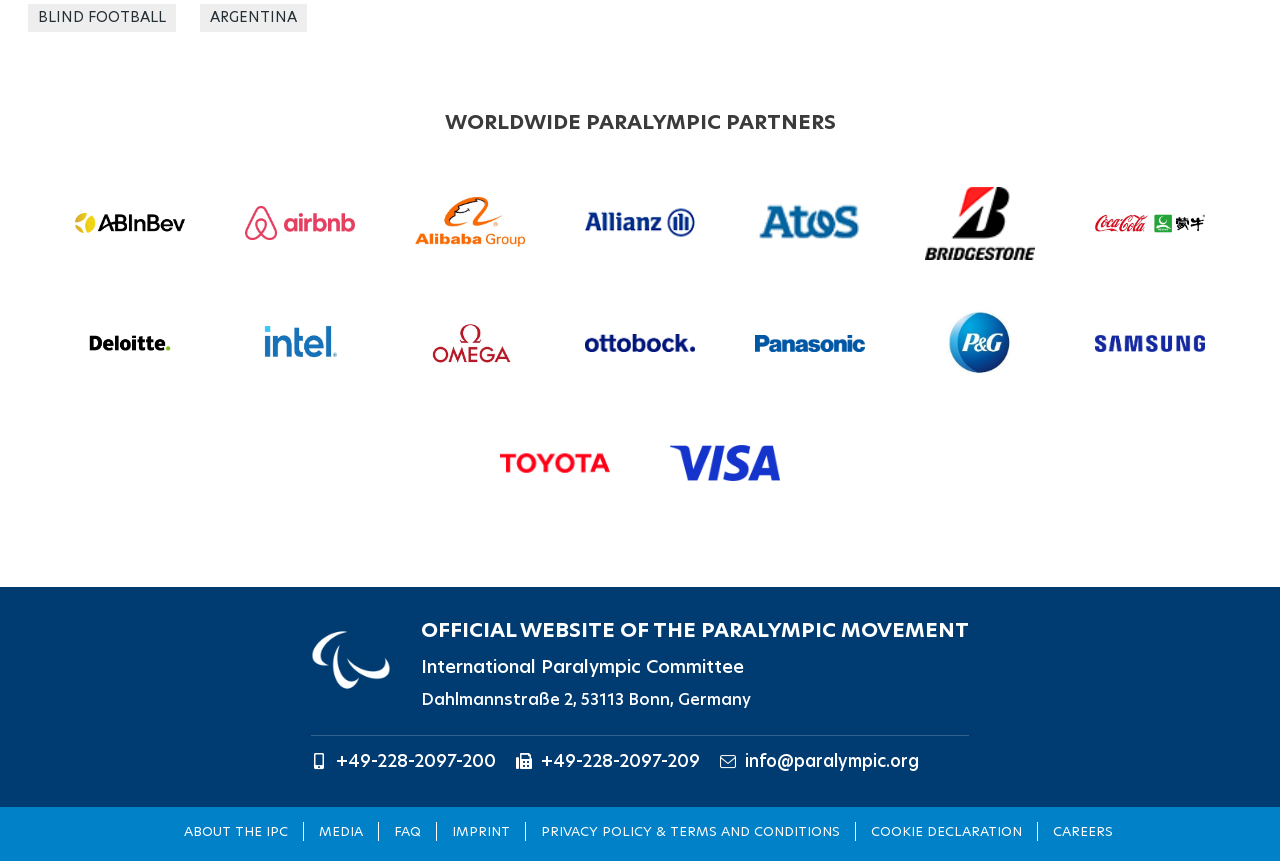Utilize the details in the image to thoroughly answer the following question: How many phone numbers are listed?

I found two static text elements with phone numbers, '+49-228-2097-200' and '+49-228-2097-209', which suggests that there are two phone numbers listed.